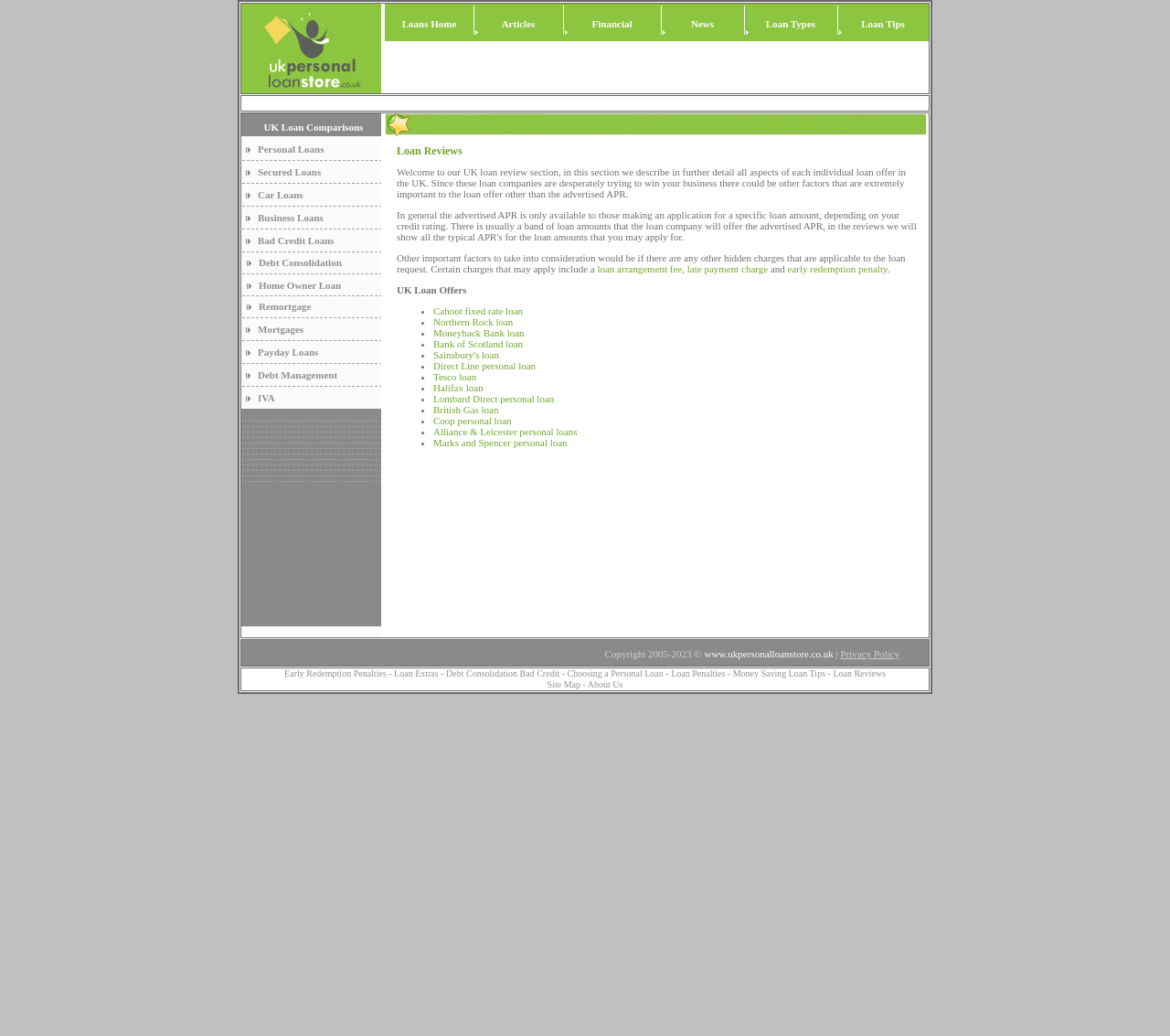What types of loans are listed on the webpage?
Respond to the question with a single word or phrase according to the image.

Various loan types